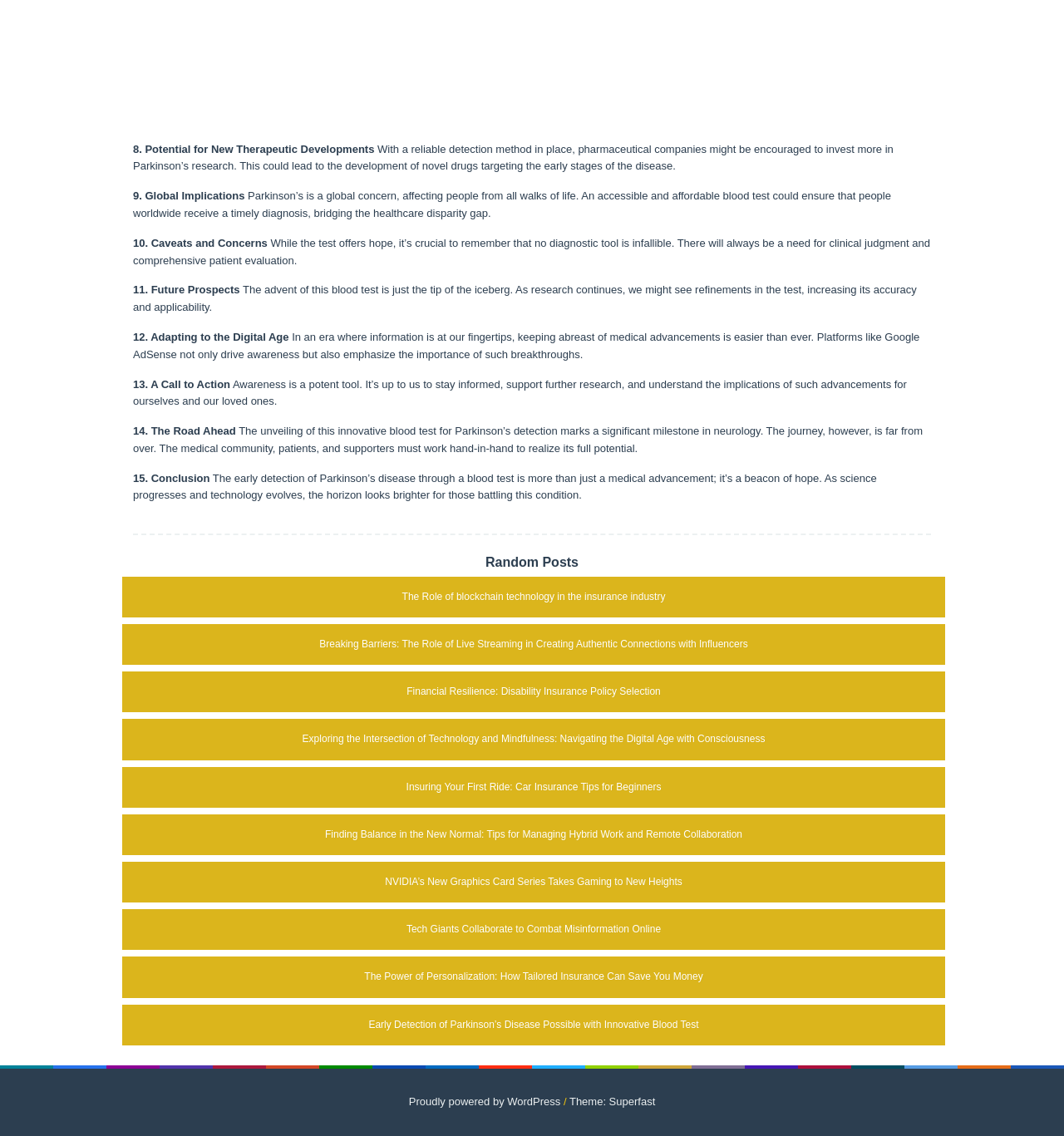What is the purpose of the blood test mentioned in the article?
Please provide a detailed and comprehensive answer to the question.

I read the article and found that the blood test is mentioned as a method for the early detection of Parkinson's disease. This is stated in several sections of the article, including the introduction and the conclusion.